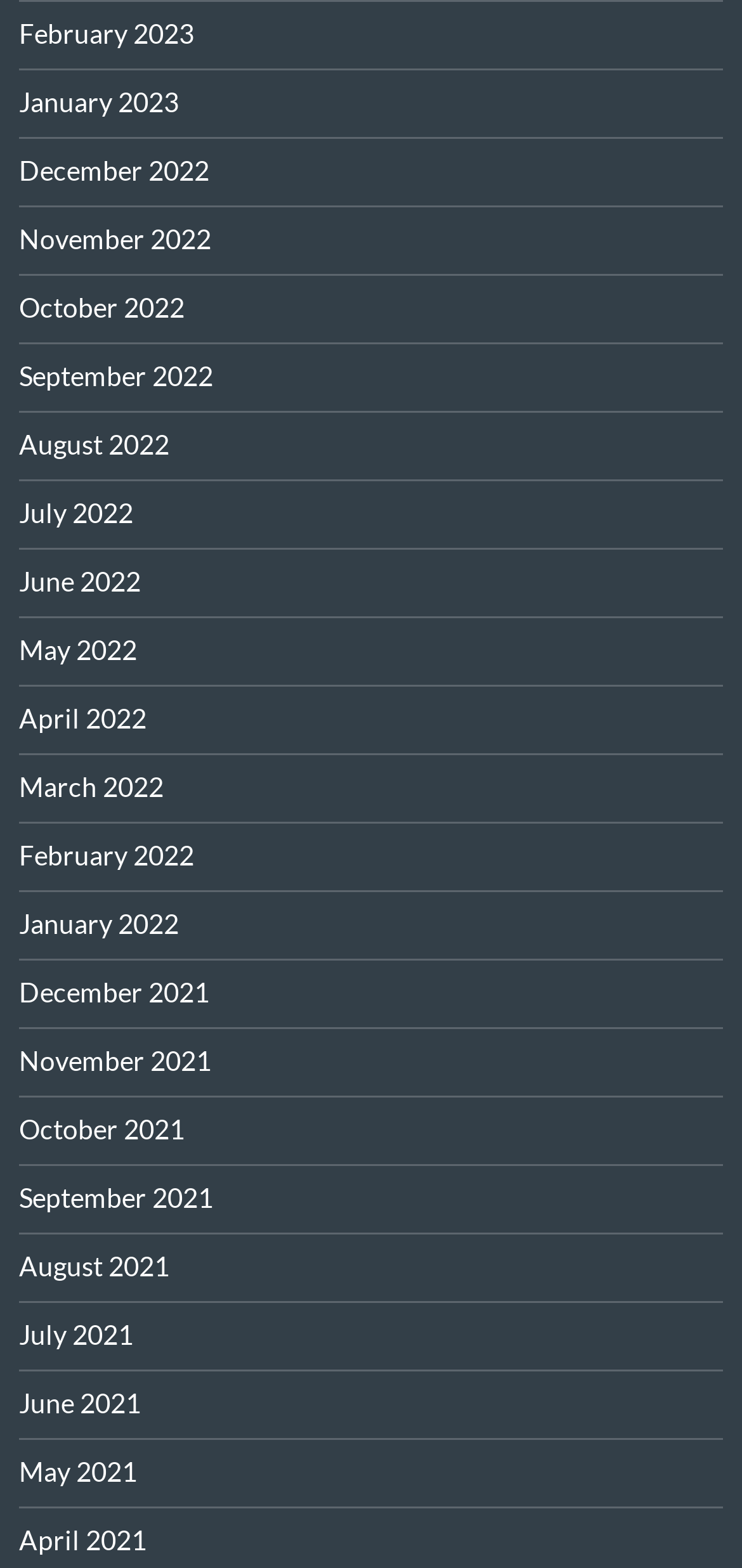Identify the bounding box coordinates necessary to click and complete the given instruction: "check June 2021".

[0.026, 0.885, 0.19, 0.905]